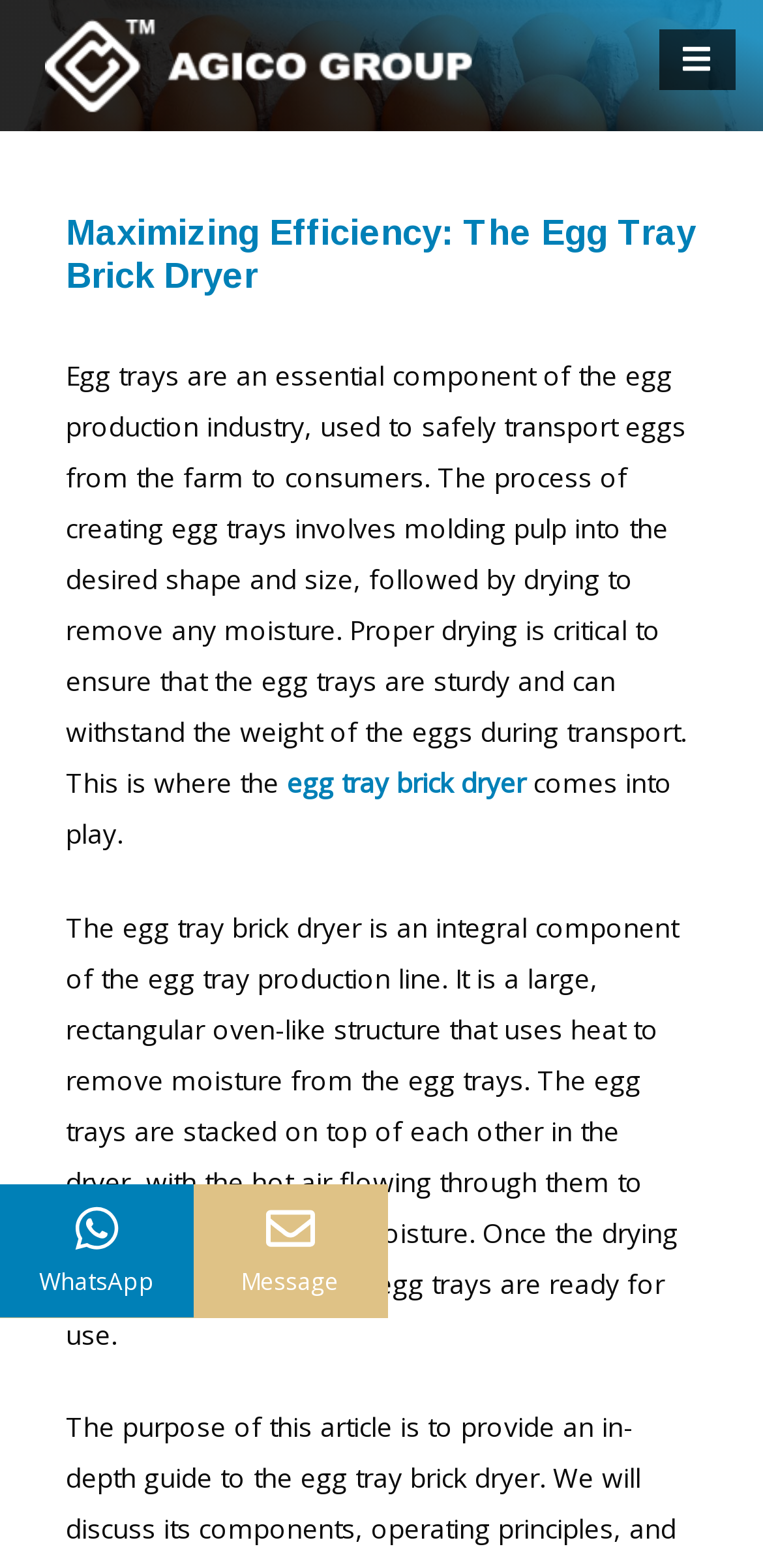Reply to the question with a brief word or phrase: What is the function of hot air in the egg tray brick dryer?

To remove remaining moisture